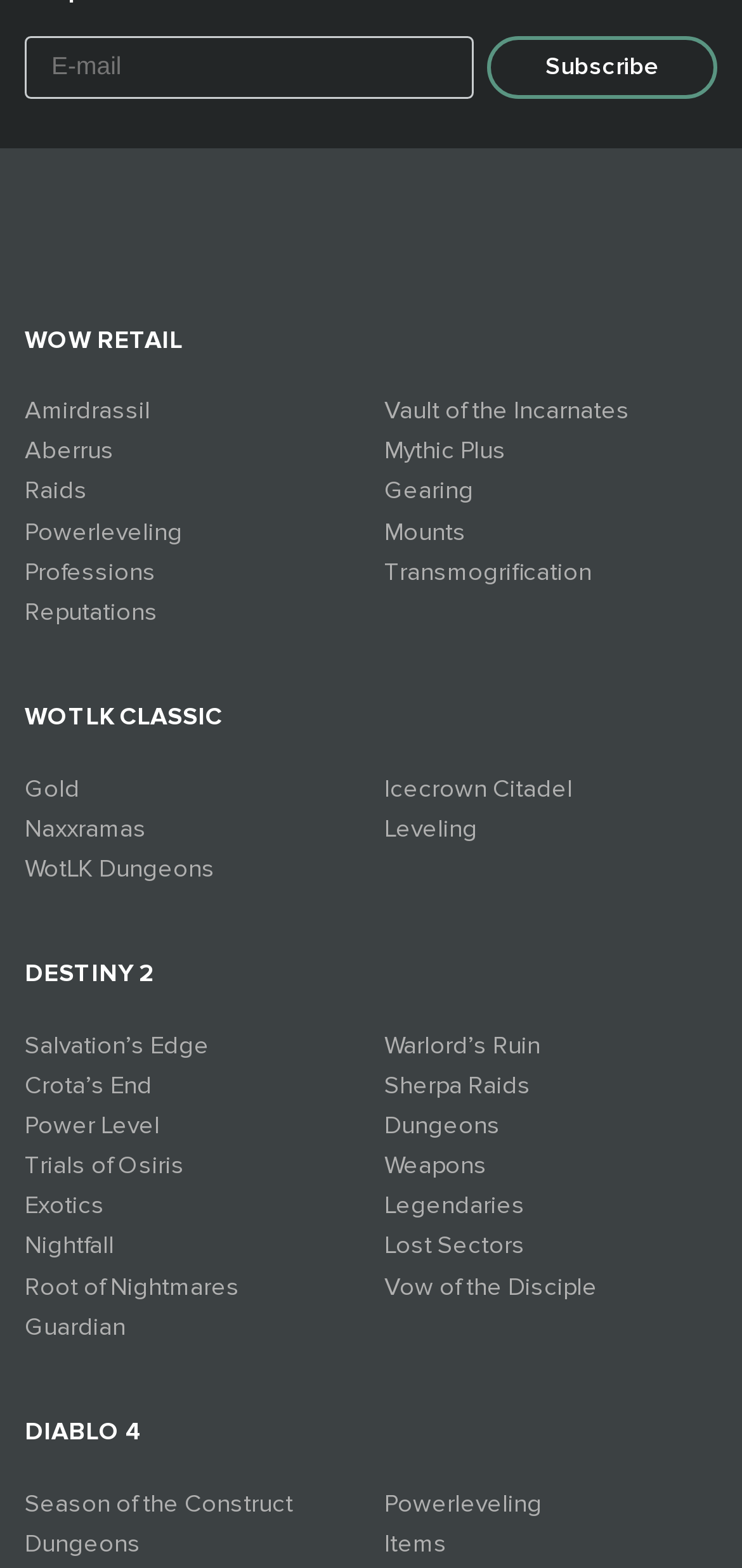Please identify the bounding box coordinates of the region to click in order to complete the given instruction: "Check out Powerleveling". The coordinates should be four float numbers between 0 and 1, i.e., [left, top, right, bottom].

[0.518, 0.278, 0.682, 0.297]